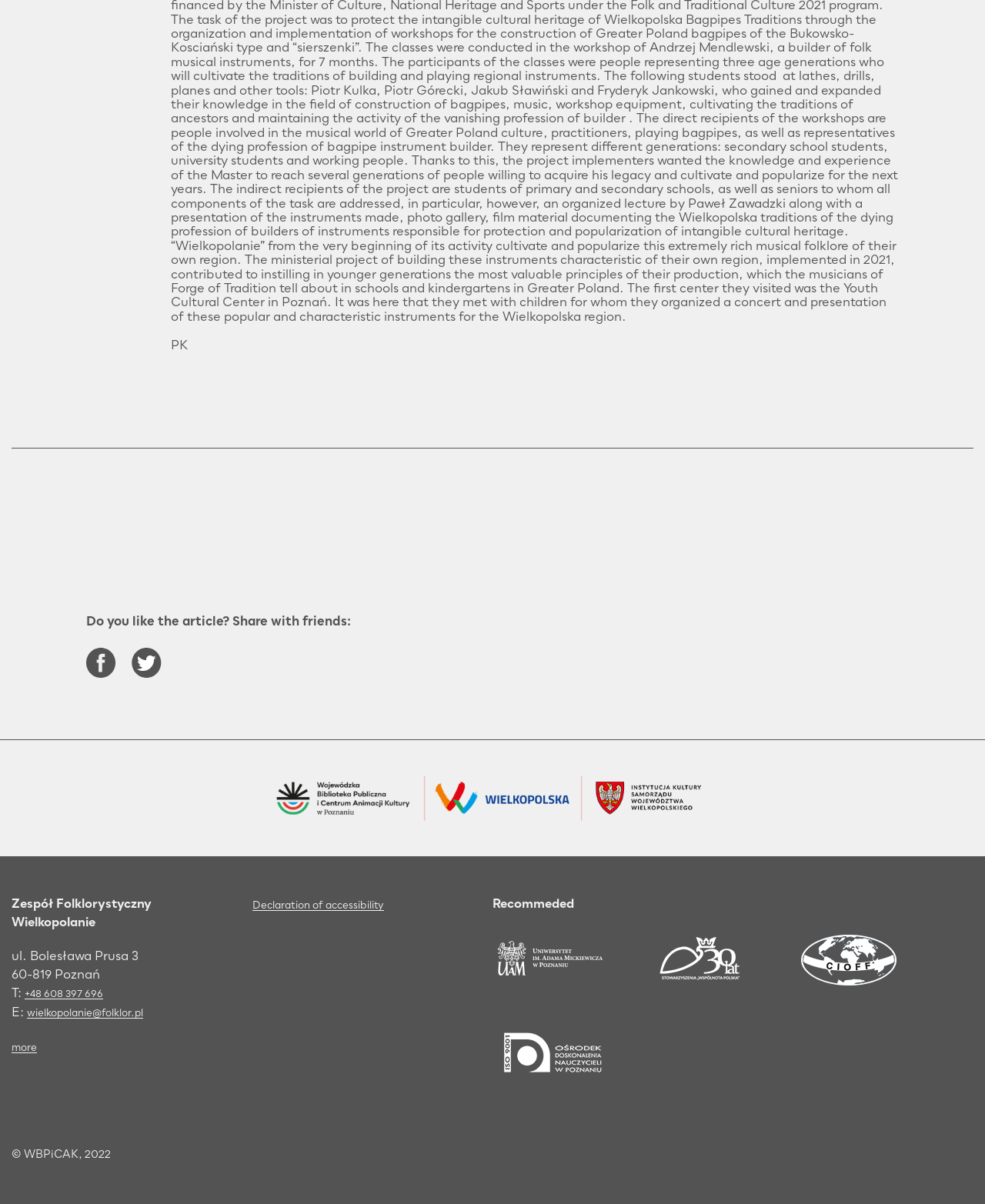Please determine the bounding box of the UI element that matches this description: more. The coordinates should be given as (top-left x, top-left y, bottom-right x, bottom-right y), with all values between 0 and 1.

[0.012, 0.866, 0.038, 0.875]